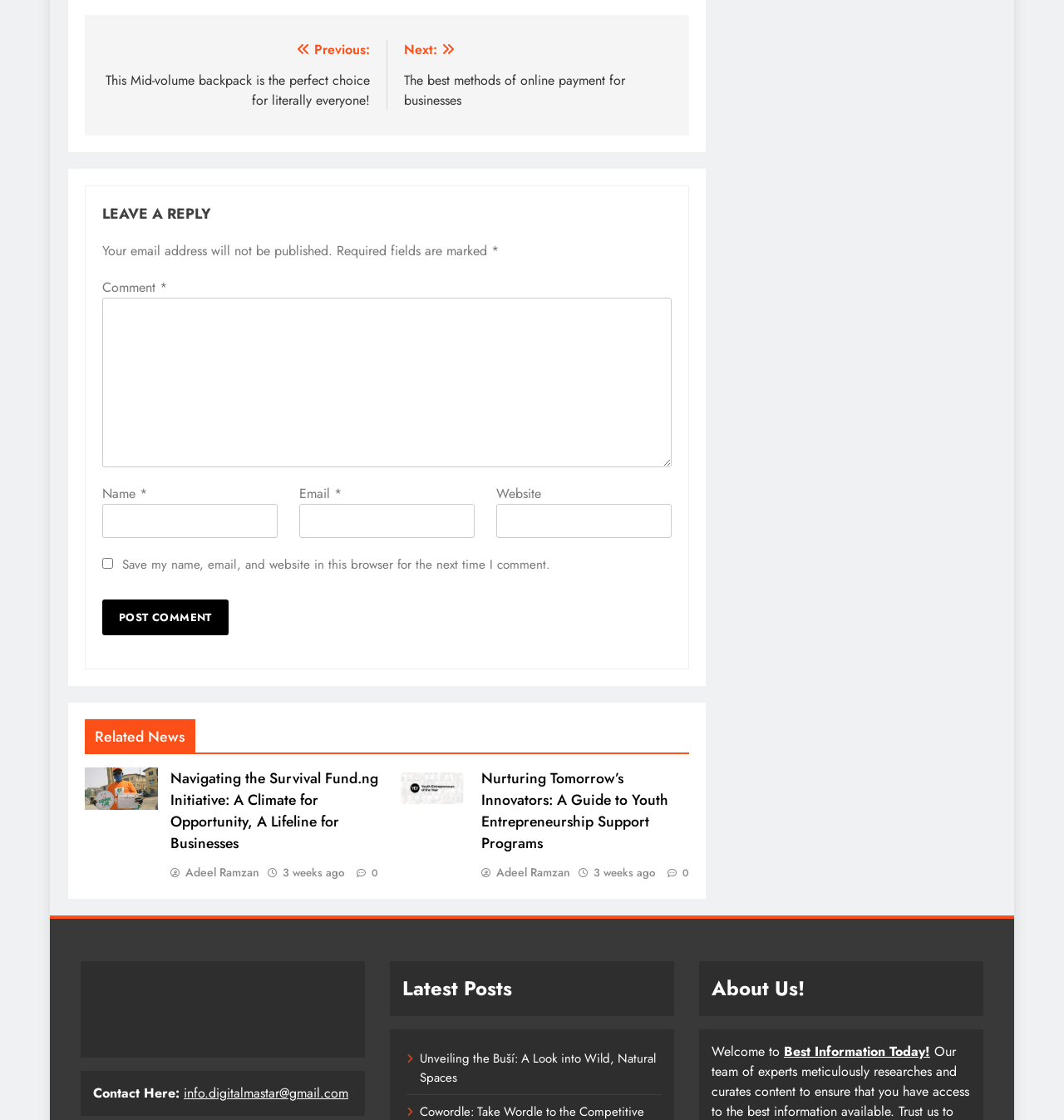How many comments does the first related news article have?
Carefully analyze the image and provide a detailed answer to the question.

The first related news article has 0 comments, as indicated by the '0' displayed below the article title.